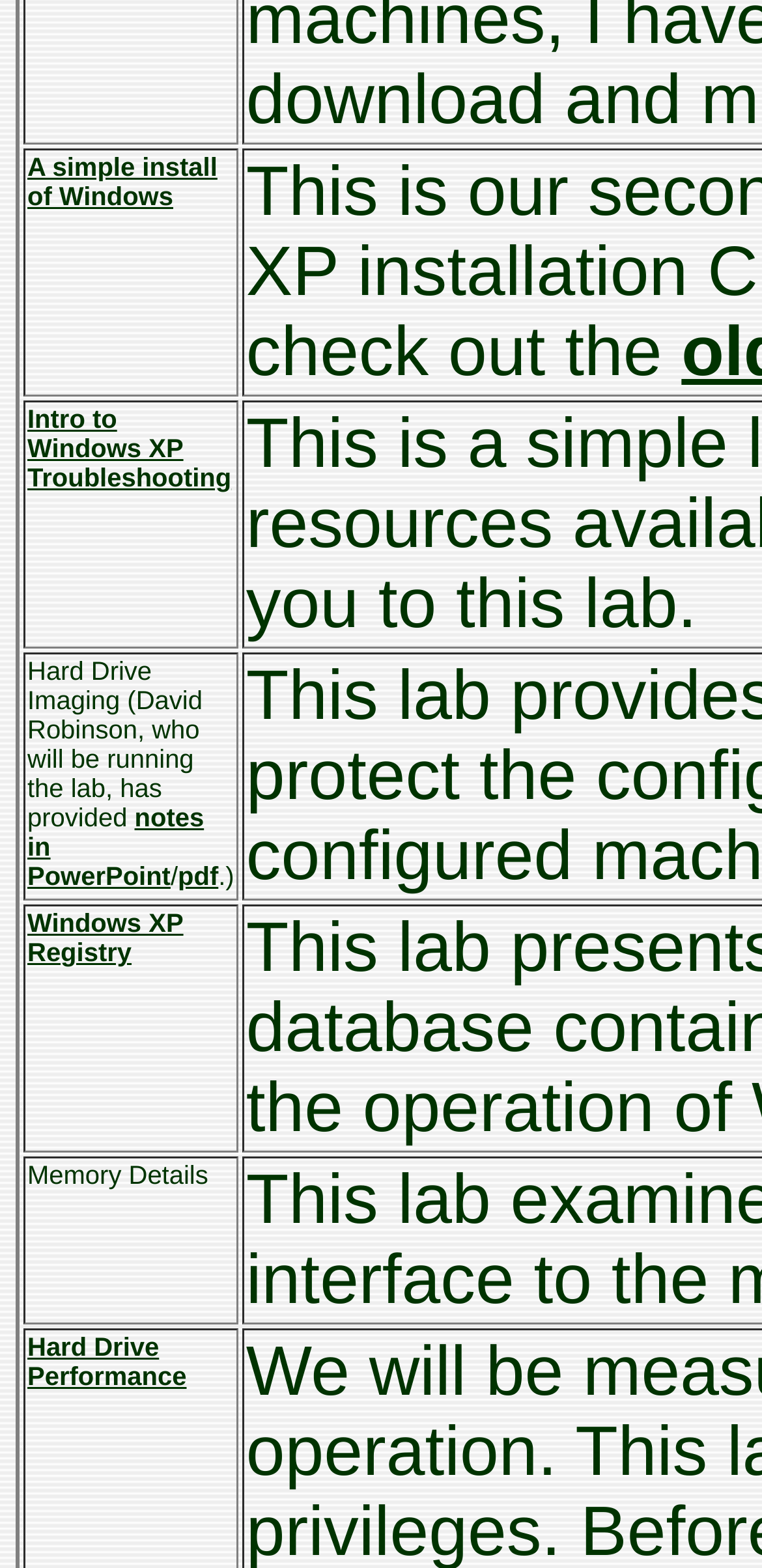Answer with a single word or phrase: 
What is the last link on the webpage about?

Memory Details